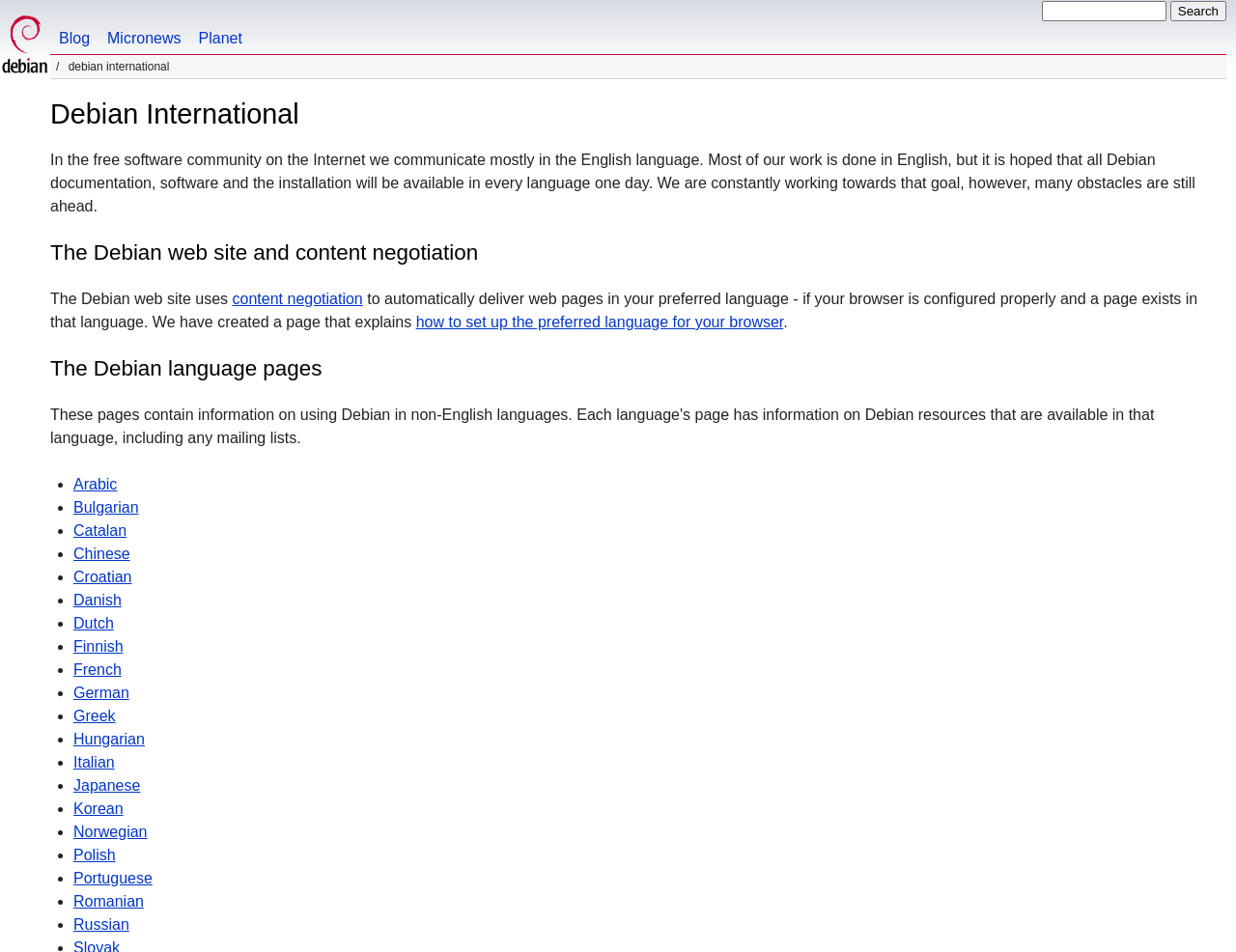Answer the question below using just one word or a short phrase: 
What is the purpose of the Debian website?

Provide Debian documentation and software